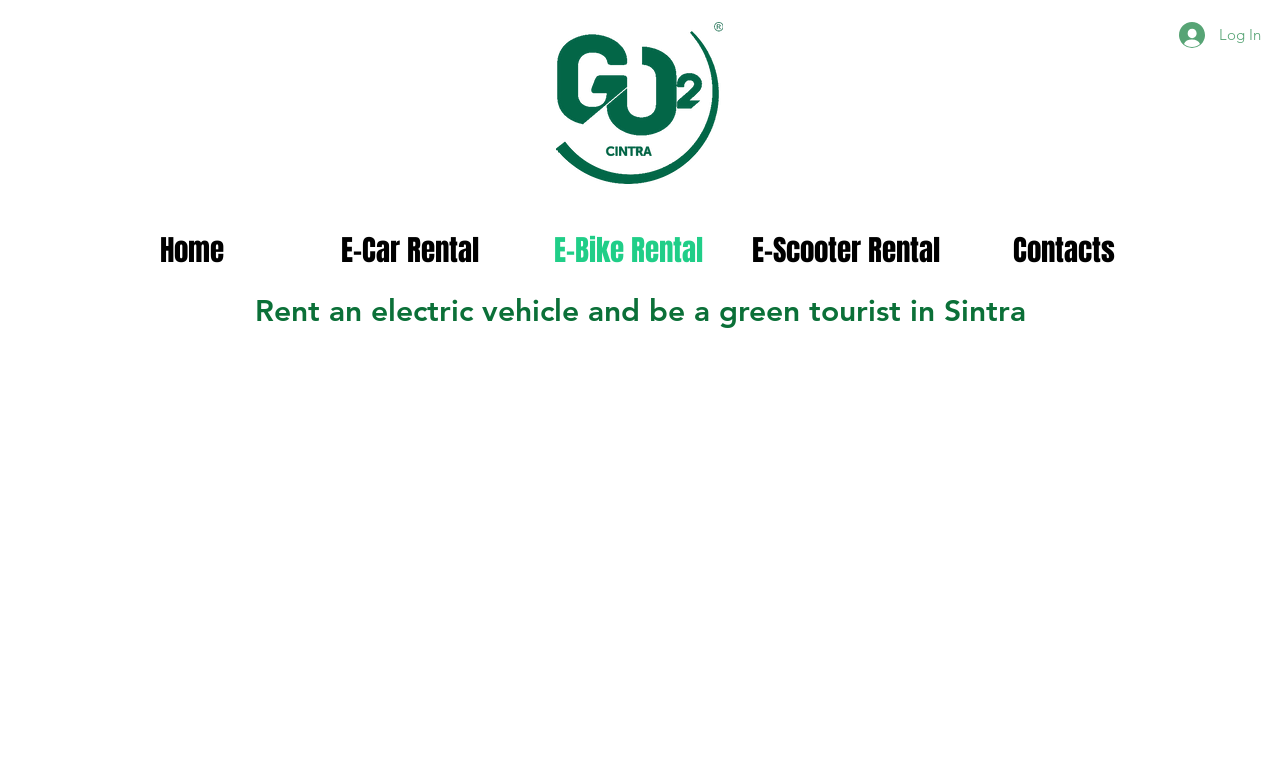Identify and provide the bounding box for the element described by: "News".

None